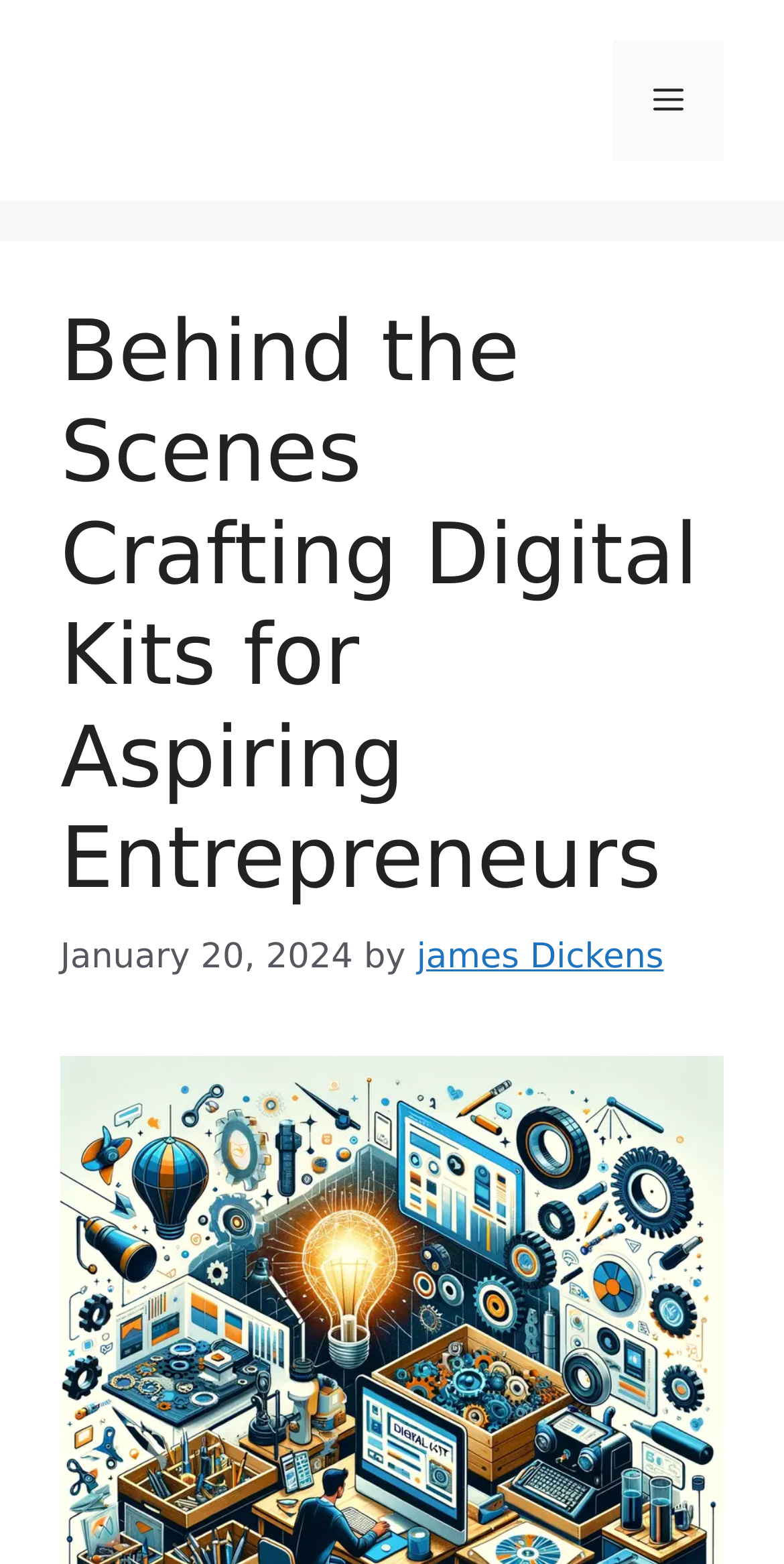Generate an in-depth caption that captures all aspects of the webpage.

The webpage is about creating digital starter kits for future business owners, with a focus on the behind-the-scenes process. At the top of the page, there is a banner that spans the entire width, taking up about 13% of the page's height. Below the banner, on the top-right corner, there is a navigation menu toggle button labeled "Menu" that controls the primary menu.

The main content area is headed by a large heading that reads "Behind the Scenes Crafting Digital Kits for Aspiring Entrepreneurs", which takes up about 40% of the page's height. Below the heading, there is a timestamp indicating that the content was published on January 20, 2024, followed by the author's name, "james Dickens", which is a clickable link.

There are no images on the page. The overall structure of the page is simple, with a clear hierarchy of elements and a focus on the main content area.